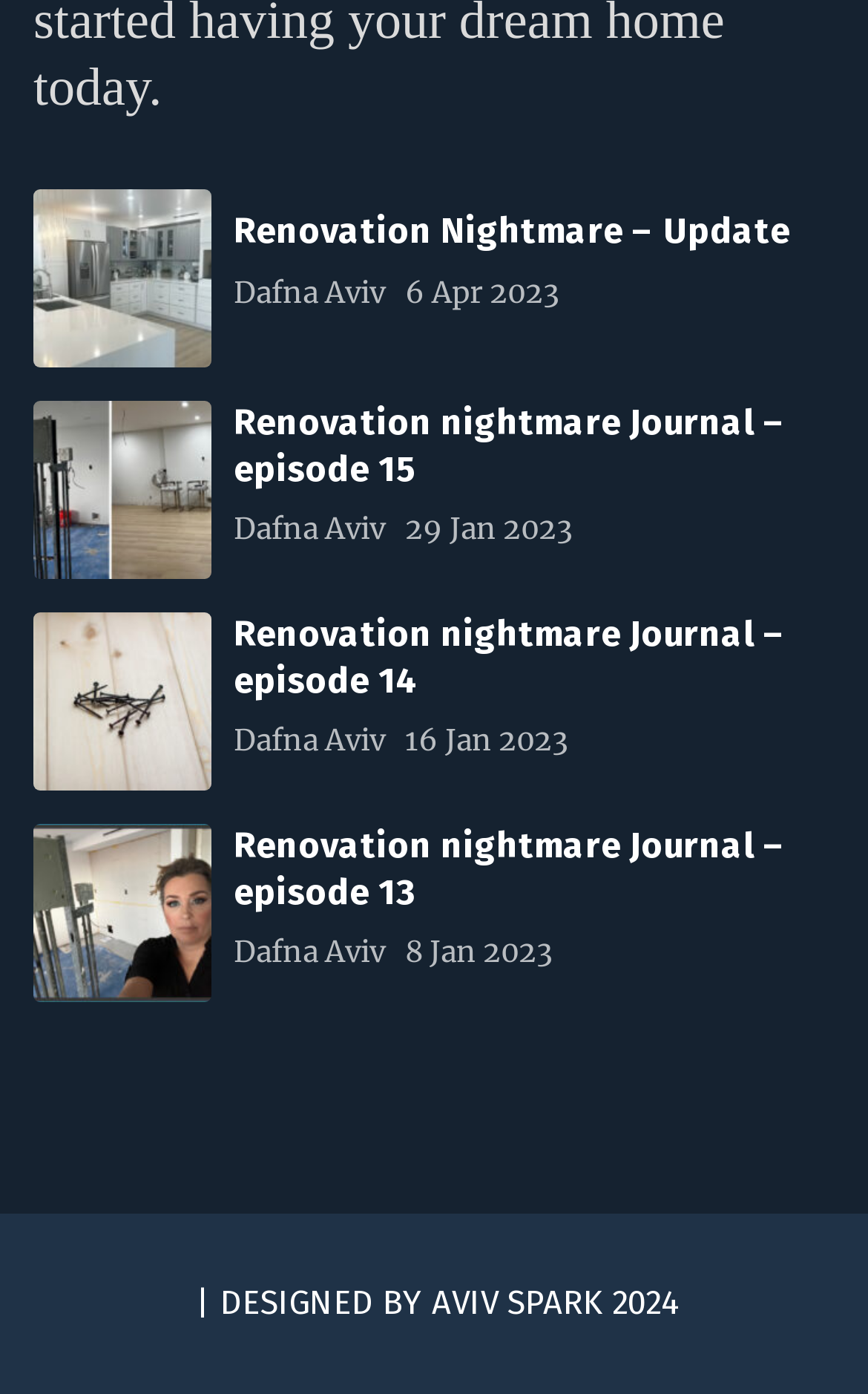Reply to the question with a single word or phrase:
Who is the author of the latest renovation nightmare journal episode?

Dafna Aviv